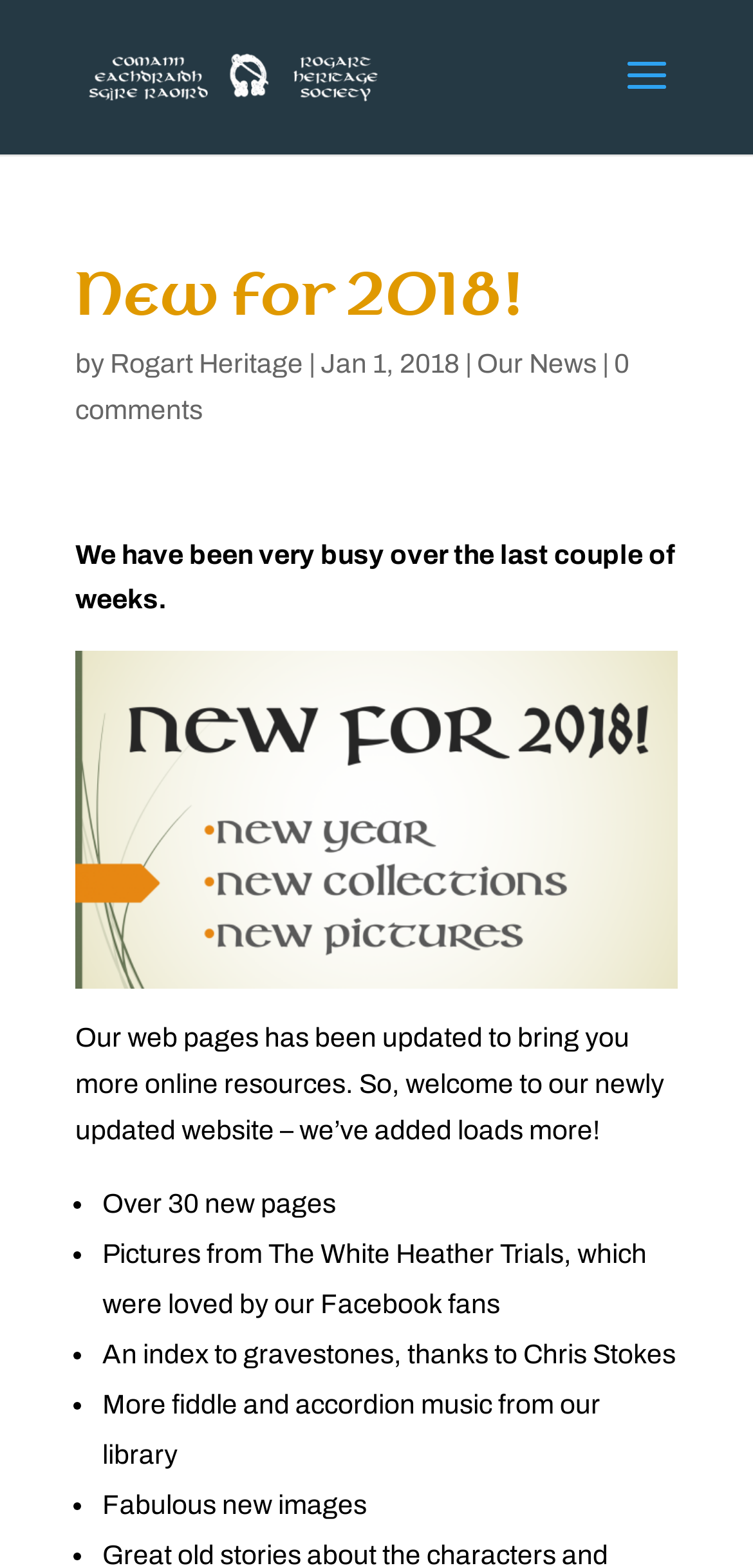What is the date of the latest news?
Please ensure your answer to the question is detailed and covers all necessary aspects.

The date of the latest news can be found next to the link 'Our News', where it is mentioned as 'Jan 1, 2018'.